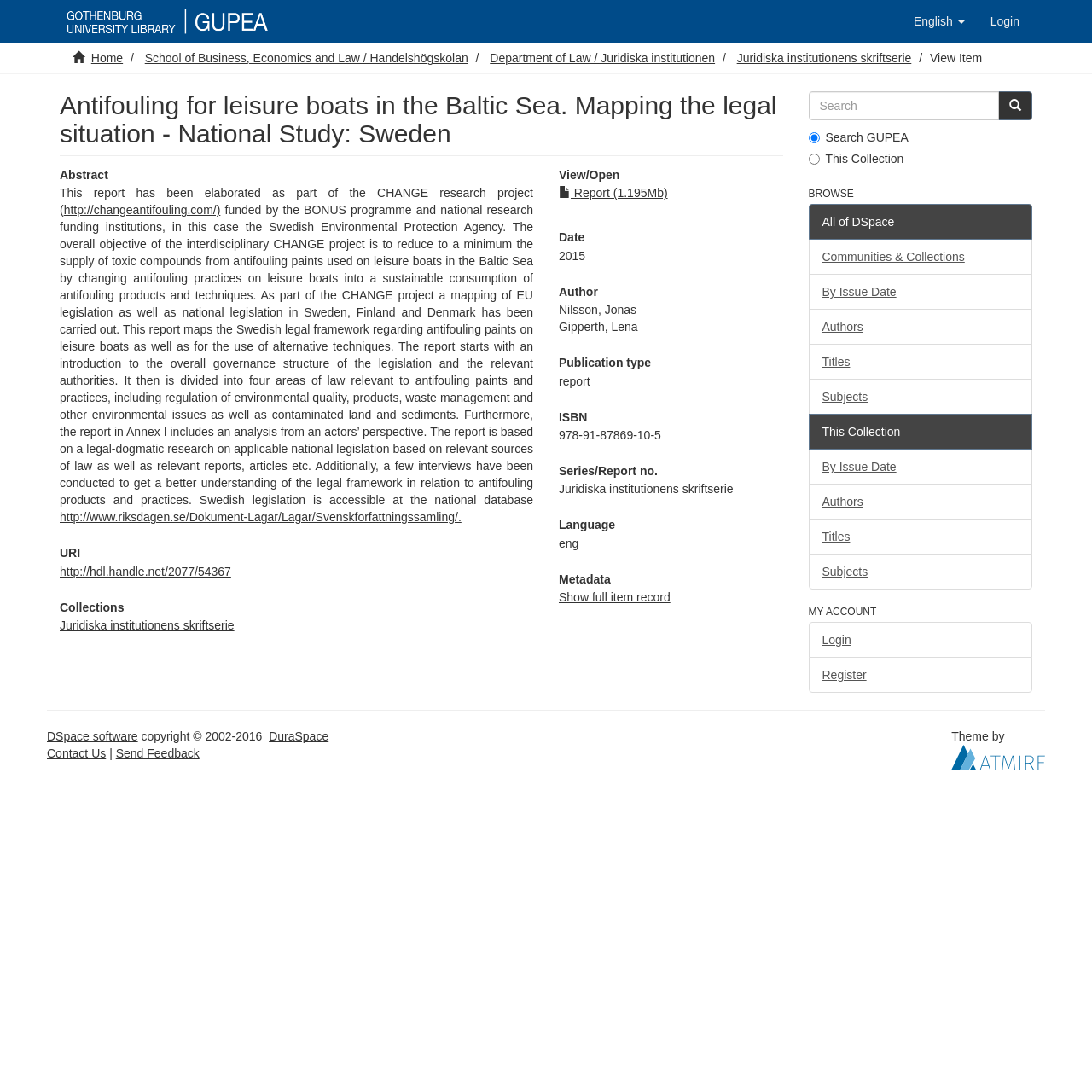Pinpoint the bounding box coordinates of the element that must be clicked to accomplish the following instruction: "Click the 'English' button". The coordinates should be in the format of four float numbers between 0 and 1, i.e., [left, top, right, bottom].

[0.825, 0.0, 0.895, 0.039]